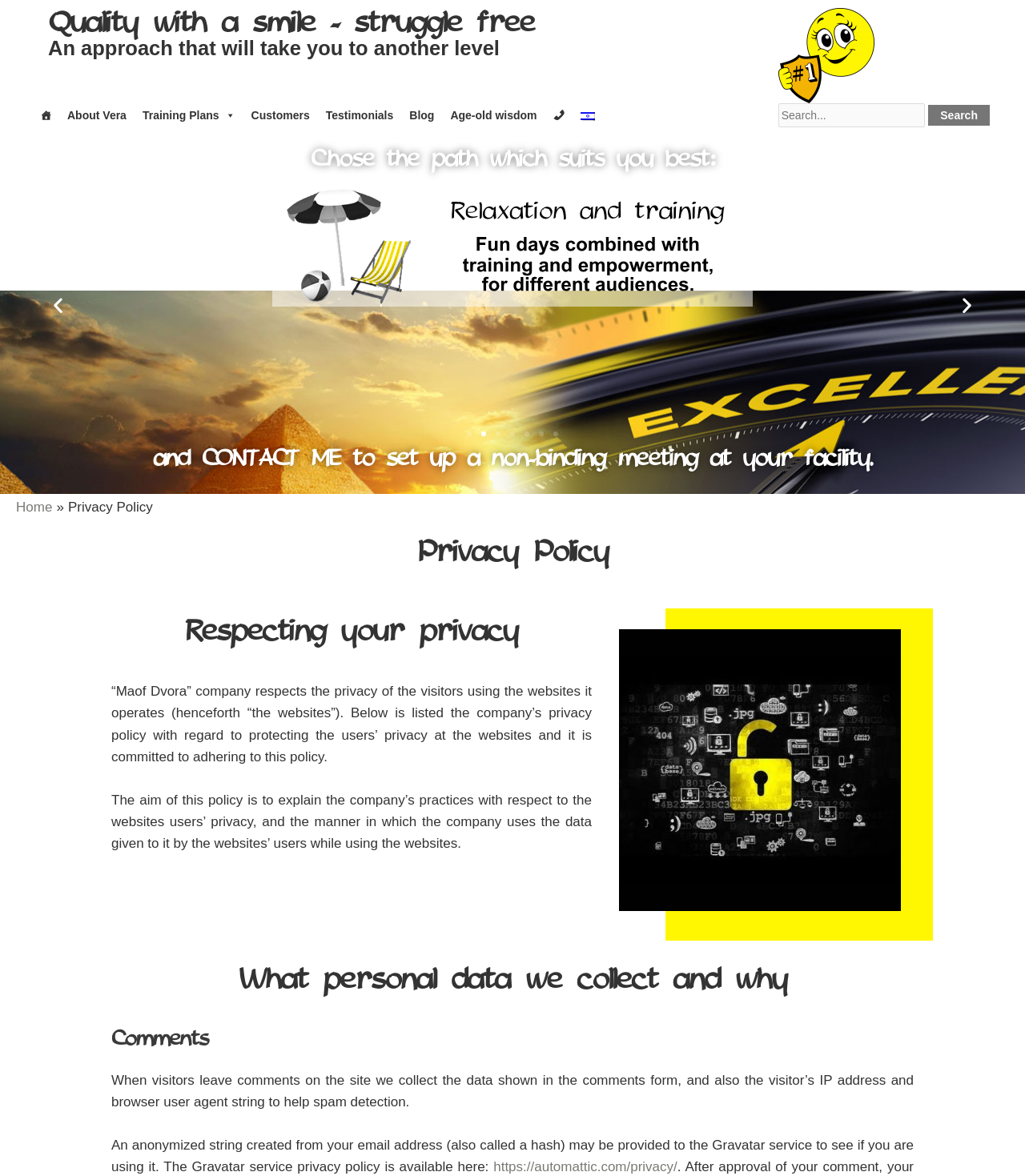Determine the bounding box coordinates of the clickable element necessary to fulfill the instruction: "Click on ABOUT ASENSHIA". Provide the coordinates as four float numbers within the 0 to 1 range, i.e., [left, top, right, bottom].

None